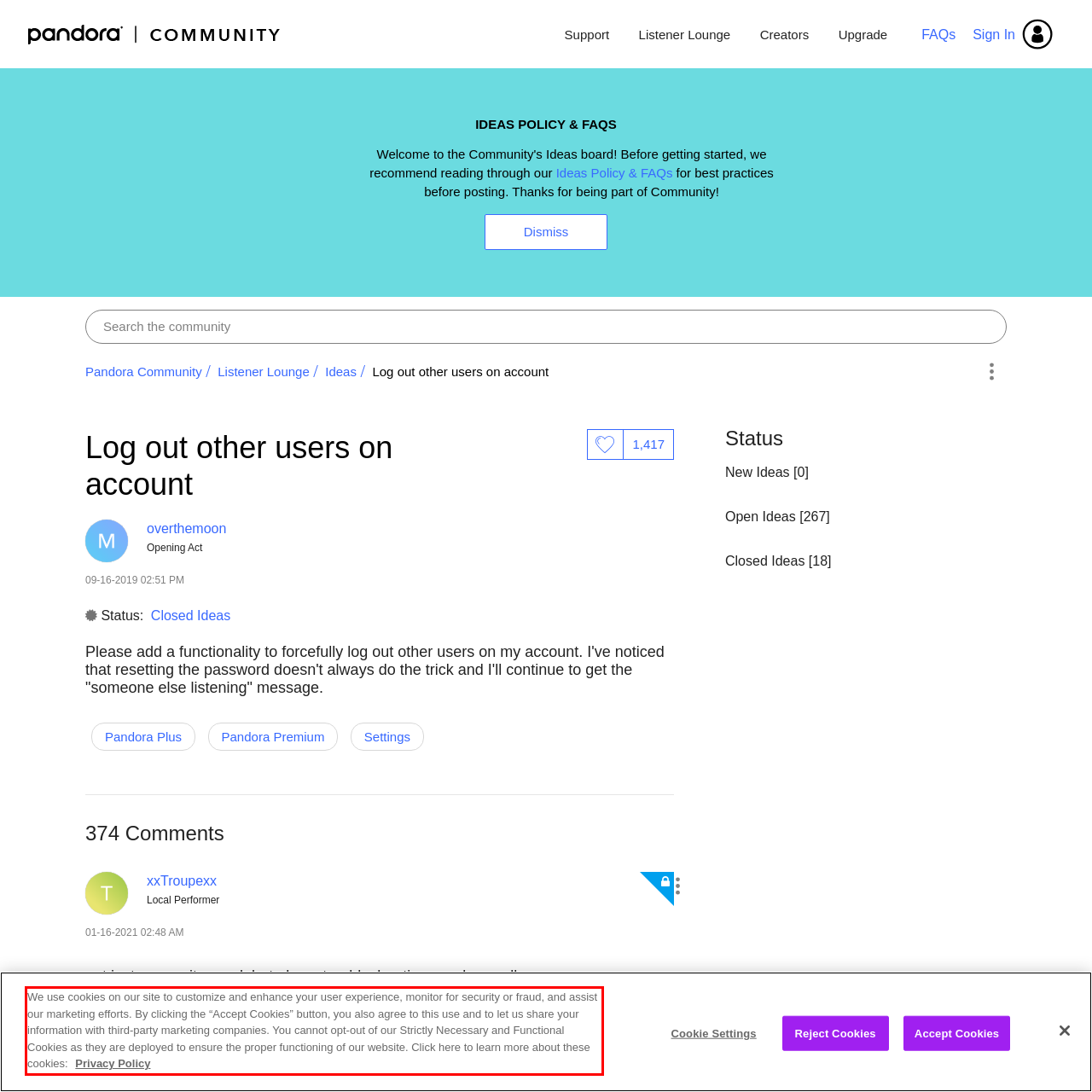Given a webpage screenshot with a red bounding box, perform OCR to read and deliver the text enclosed by the red bounding box.

We use cookies on our site to customize and enhance your user experience, monitor for security or fraud, and assist our marketing efforts. By clicking the “Accept Cookies” button, you also agree to this use and to let us share your information with third-party marketing companies. You cannot opt-out of our Strictly Necessary and Functional Cookies as they are deployed to ensure the proper functioning of our website. Click here to learn more about these cookies: Privacy Policy